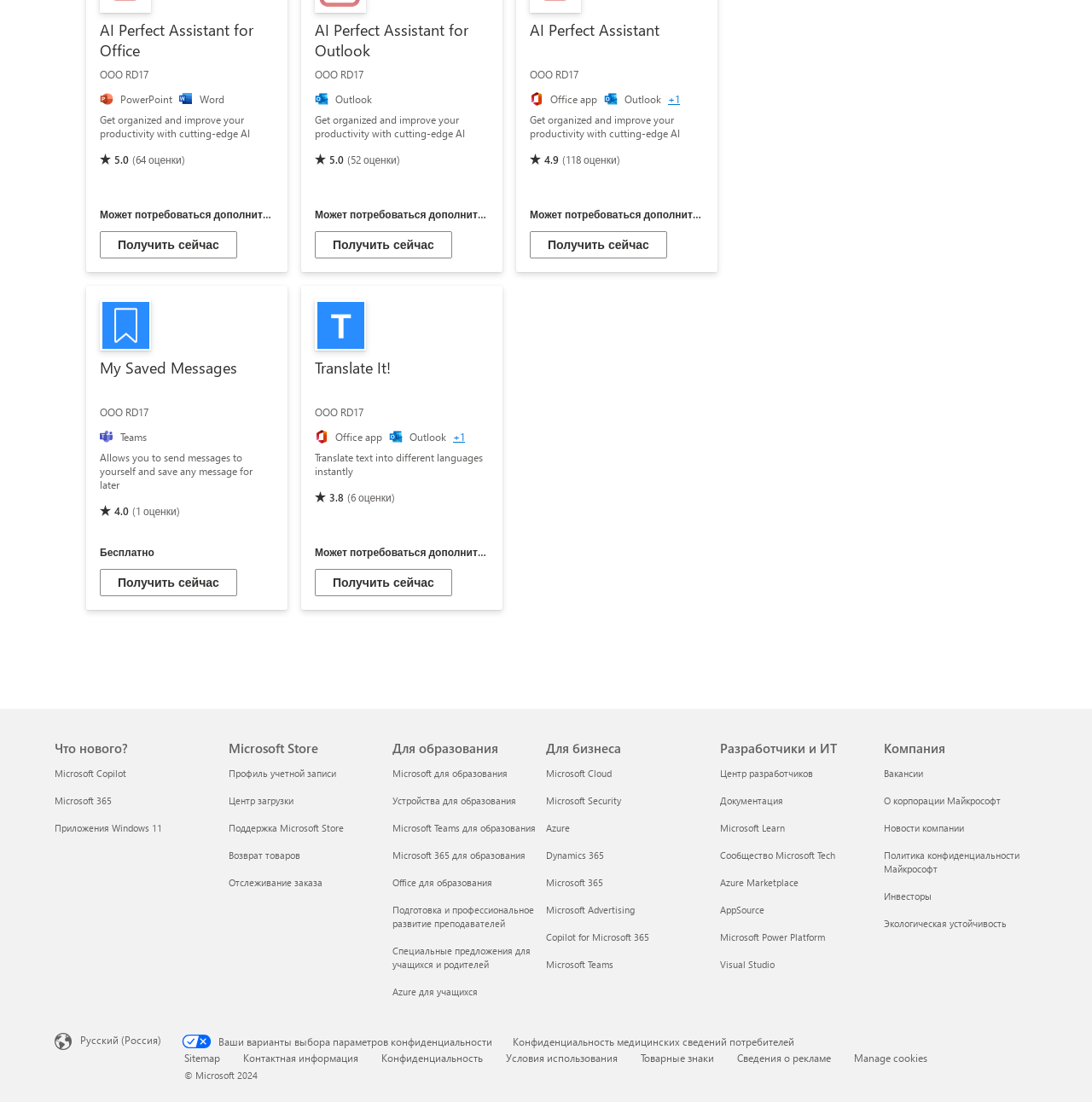Please identify the bounding box coordinates of the clickable region that I should interact with to perform the following instruction: "Get the Translate It! application". The coordinates should be expressed as four float numbers between 0 and 1, i.e., [left, top, right, bottom].

[0.288, 0.516, 0.414, 0.541]